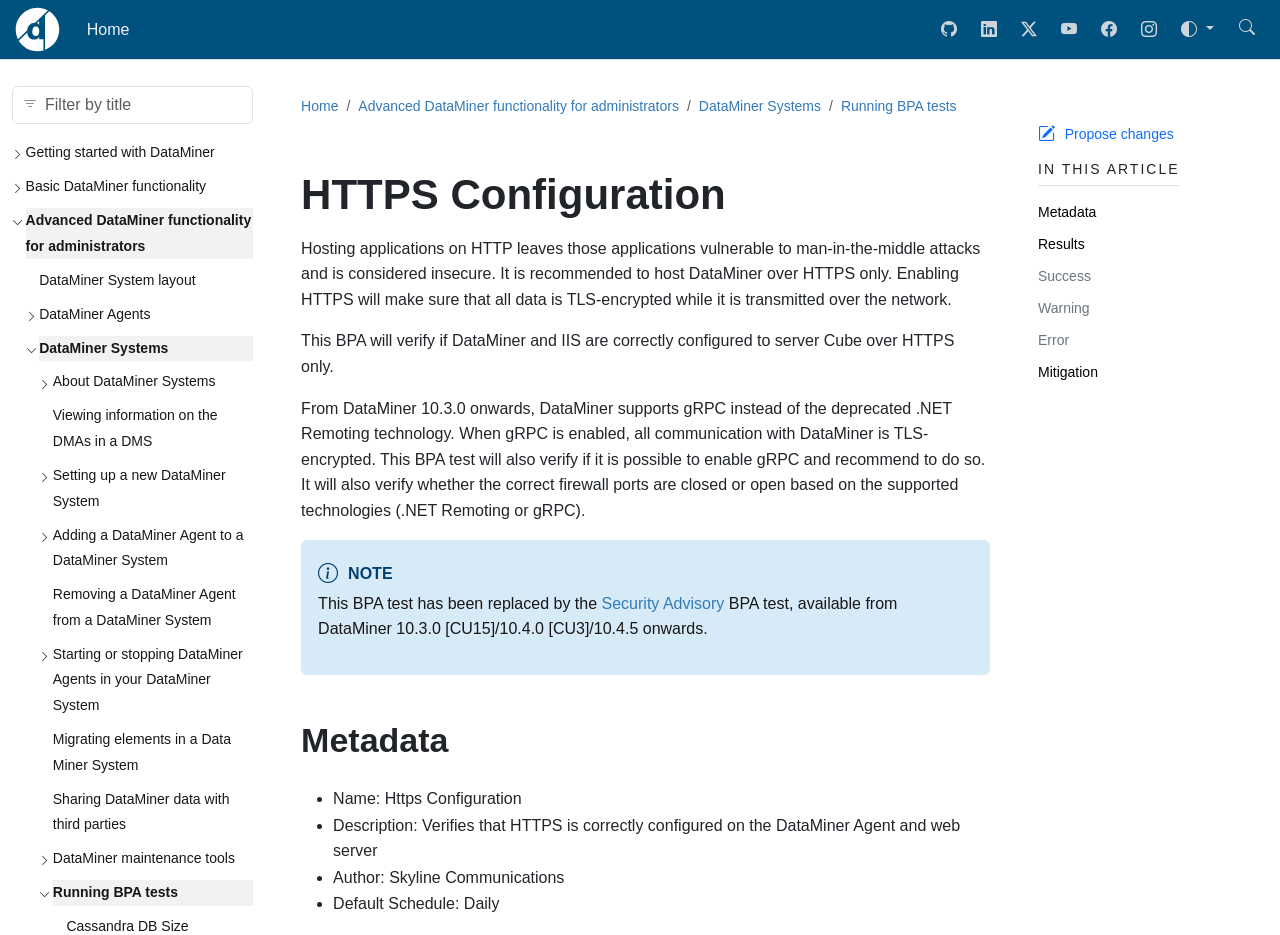Locate the bounding box coordinates of the element that should be clicked to execute the following instruction: "Propose changes".

[0.811, 0.134, 0.917, 0.151]